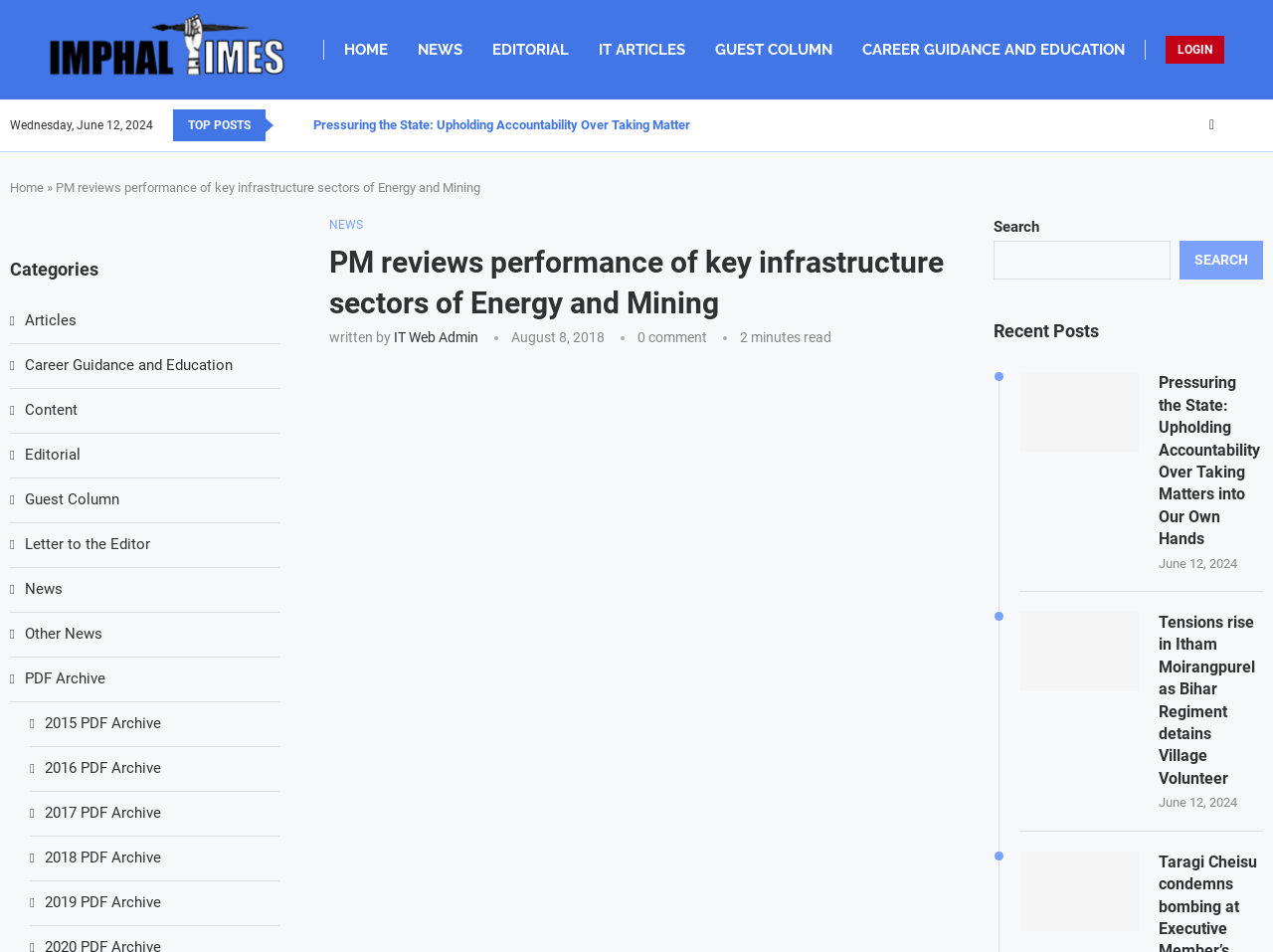Predict the bounding box of the UI element based on the description: "IT Web Admin". The coordinates should be four float numbers between 0 and 1, formatted as [left, top, right, bottom].

[0.309, 0.346, 0.376, 0.363]